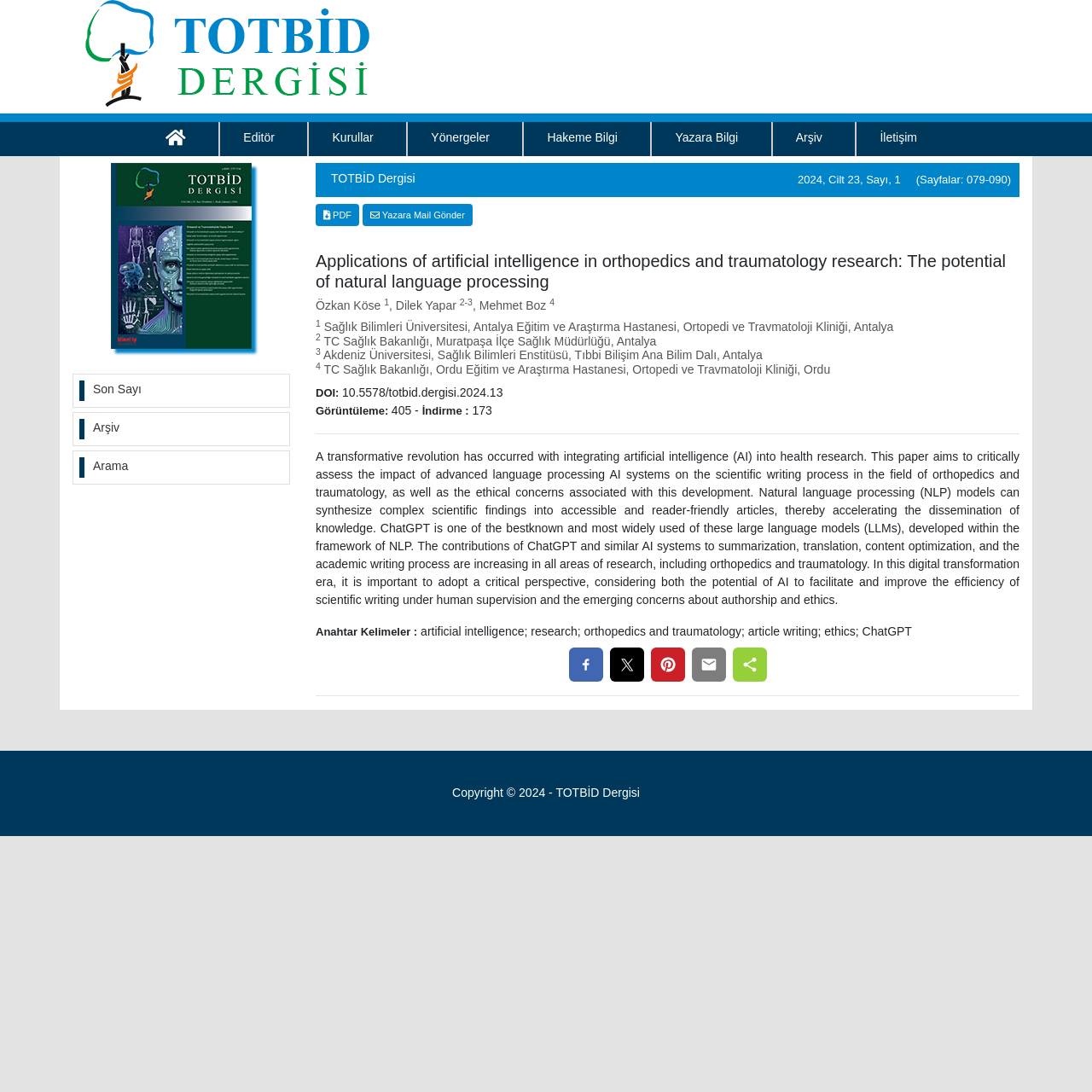How many views does the article have?
Using the image as a reference, answer the question in detail.

I found the answer by looking at the section of the webpage that displays the article's view count, where it says 'Görüntüleme: 405'.